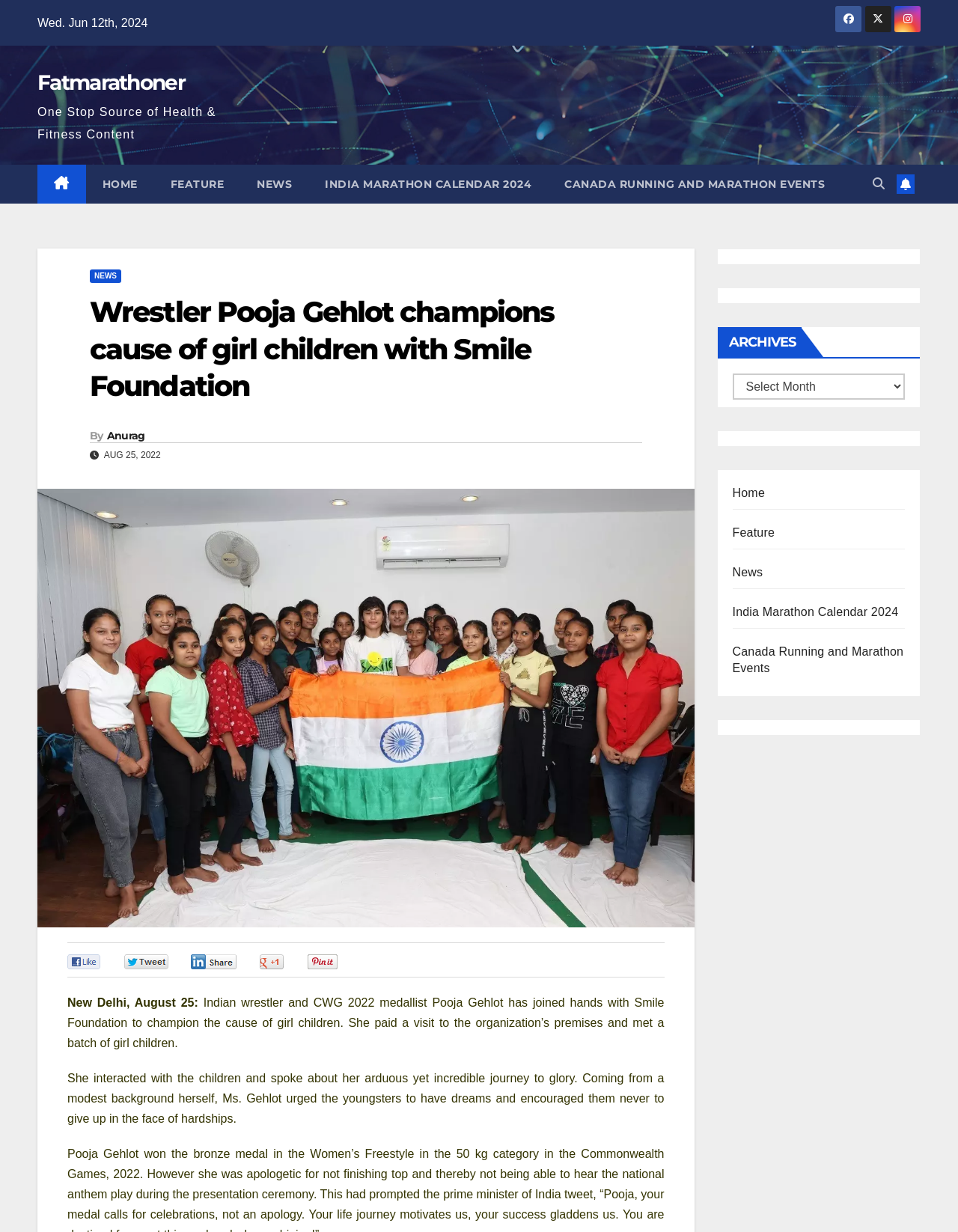Generate a comprehensive description of the contents of the webpage.

This webpage appears to be a news article or blog post about Indian wrestler Pooja Gehlot's collaboration with Smile Foundation to support girl children. At the top of the page, there is a date "Wed. Jun 12th, 2024" and a link to the website's name "Fatmarathoner" with a tagline "One Stop Source of Health & Fitness Content". Below this, there is a navigation menu with links to "HOME", "FEATURE", "NEWS", "INDIA MARATHON CALENDAR 2024", and "CANADA RUNNING AND MARATHON EVENTS".

The main content of the page is divided into two sections. The first section has a heading "Wrestler Pooja Gehlot champions cause of girl children with Smile Foundation" and a permalink to the article. Below this, there is a byline "By Anurag" with a link to the author's name. The article's publication date "AUG 25, 2022" is also displayed.

The second section contains the article's content, which describes Pooja Gehlot's visit to Smile Foundation and her interaction with girl children. The text explains how she shared her journey to success and encouraged the children to have dreams and never give up.

On the right side of the page, there is a section with a heading "ARCHIVES" and a dropdown menu with links to various archive pages. Below this, there are links to "Home", "Feature", "News", "India Marathon Calendar 2024", and "Canada Running and Marathon Events", which seem to be a duplicate of the navigation menu at the top.

There are also some social media links and a search icon at the top right corner of the page.